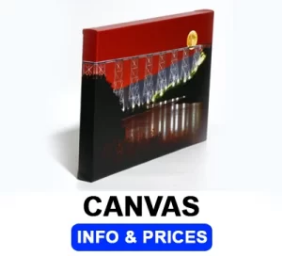Provide a thorough description of what you see in the image.

The image showcases a vibrant canvas print, elegantly framed with a striking red border that adds a touch of sophistication. The artwork features an atmospheric scene, likely depicting a reflective surface, possibly water, with subtle light effects that enhance its depth. Below the image, bold text reads "CANVAS," indicating the type of print, while a smaller caption states "INFO & PRICES," suggesting that additional details about purchasing and pricing can be easily accessed. This compelling visual exemplifies the high-quality canvas printing services available in Lethbridge, perfect for enhancing any space with artistic flair.